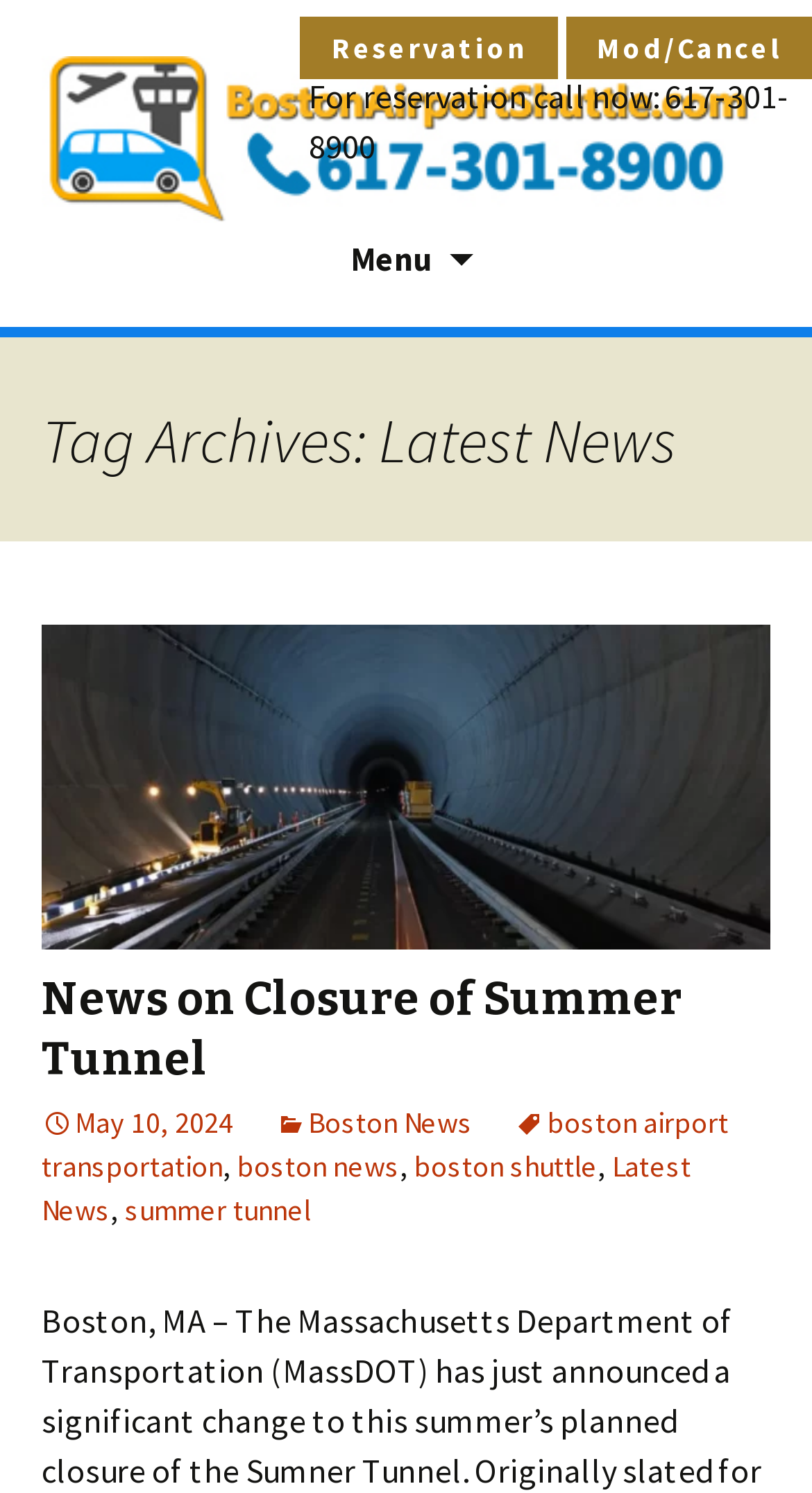Locate and extract the headline of this webpage.

Tag Archives: Latest News